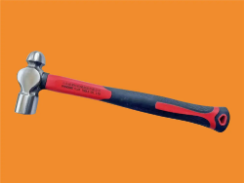Provide a comprehensive description of the image.

The image showcases an American type Ball Pein hammer, characterized by its dual color TPR (thermoplastic rubber) handle which features a combination of red and black. The hammer head is metal, designed for durability and effectiveness in striking, making it an essential tool for various tasks, including mechanical and construction work. This hammer is well-suited for users seeking a reliable tool with a comfortable grip, enhancing handling during work. The background is a vibrant orange, providing a visually appealing contrast that highlights the hammer's features.